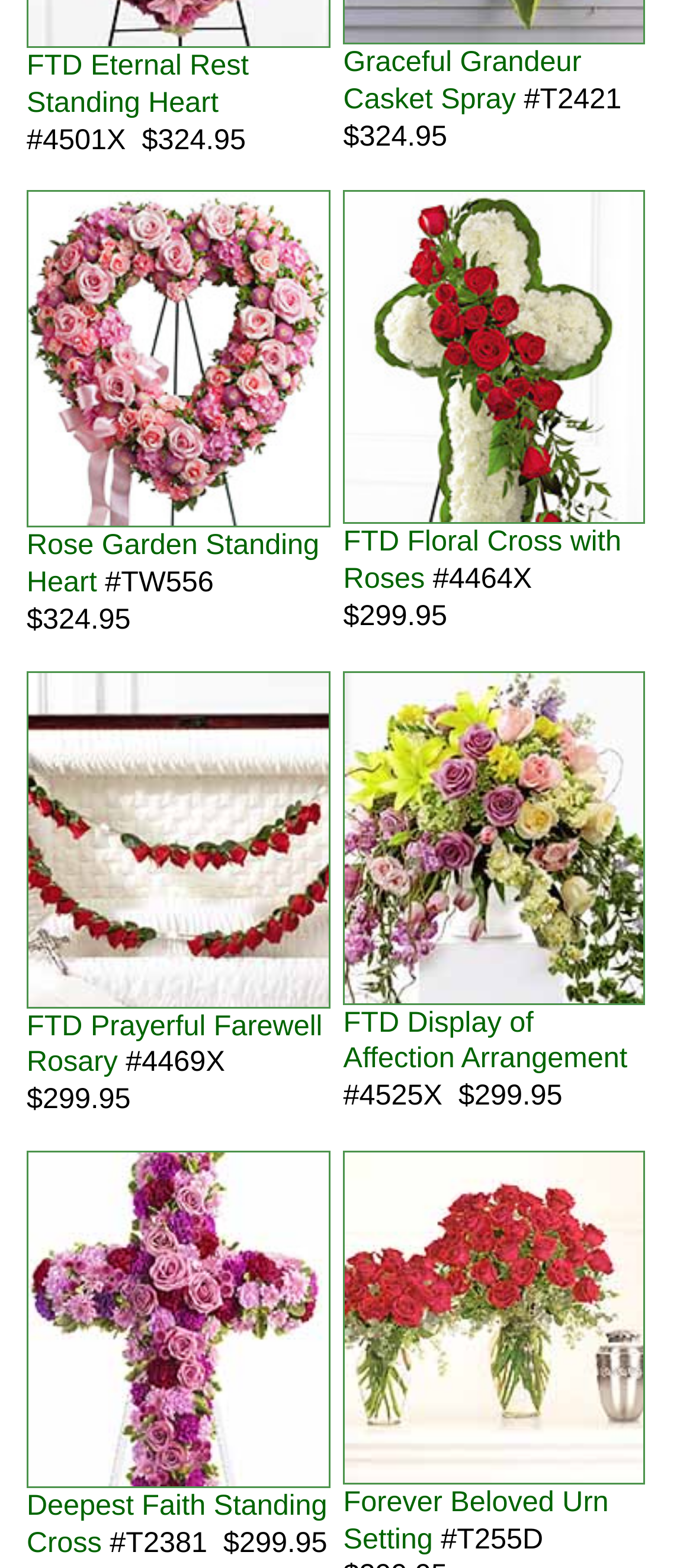Please determine the bounding box coordinates of the section I need to click to accomplish this instruction: "Send an inquiry".

None